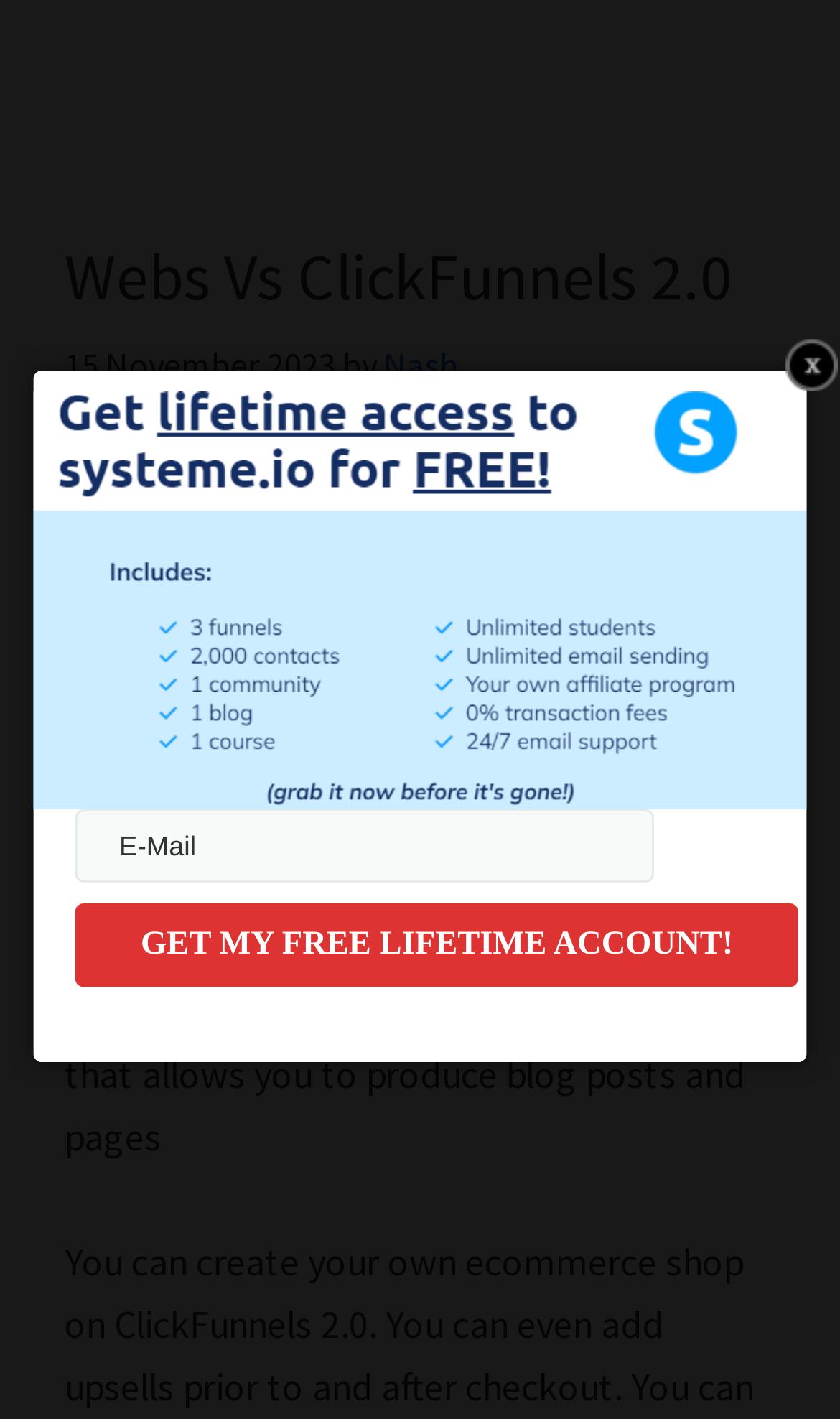What is the function of the button?
Please analyze the image and answer the question with as much detail as possible.

I determined the function of the button by looking at its text, which is 'GET MY FREE LIFETIME ACCOUNT!', indicating that it is used to sign up for a free lifetime account.